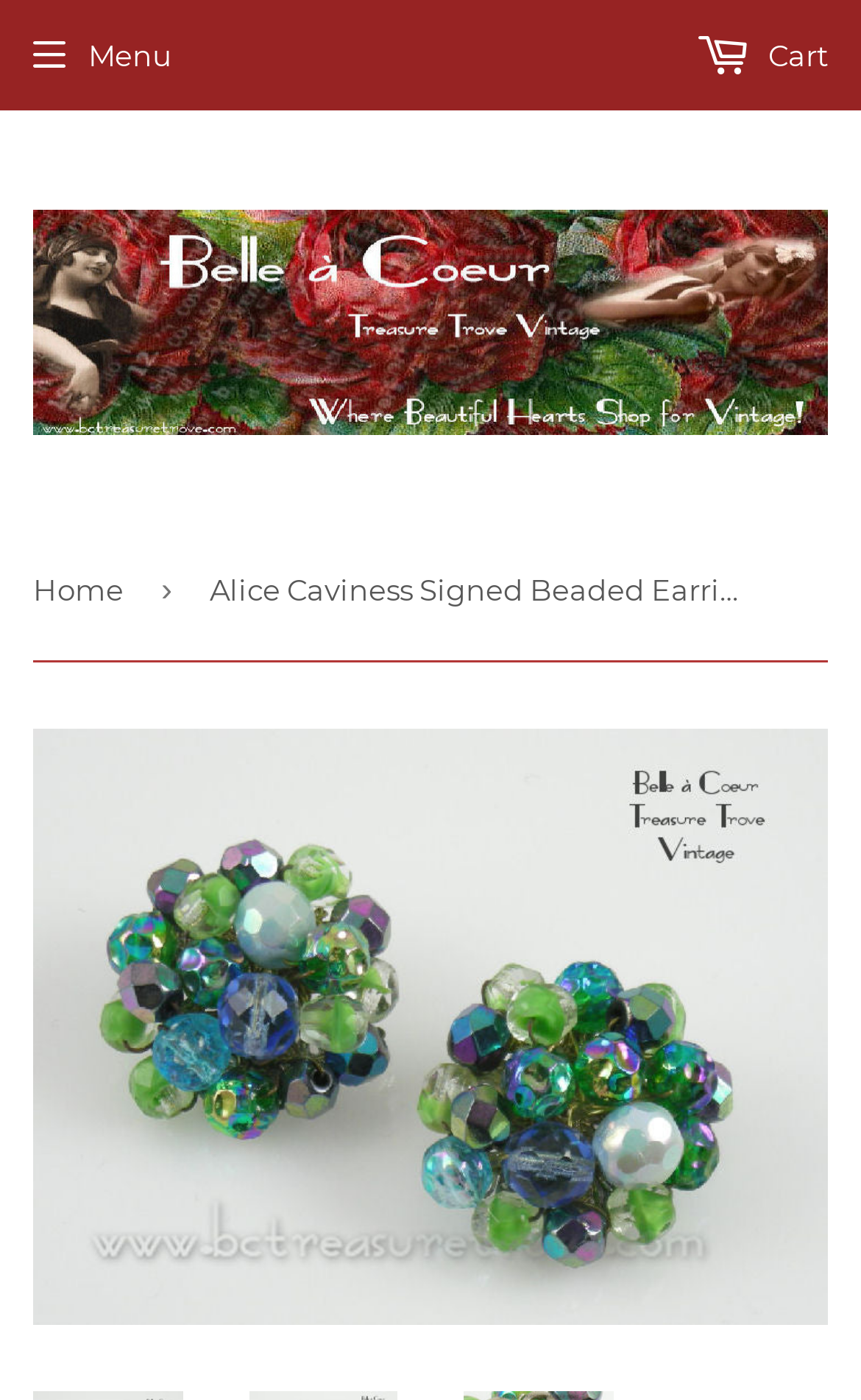Give a concise answer using one word or a phrase to the following question:
Is there a navigation menu on the page?

Yes